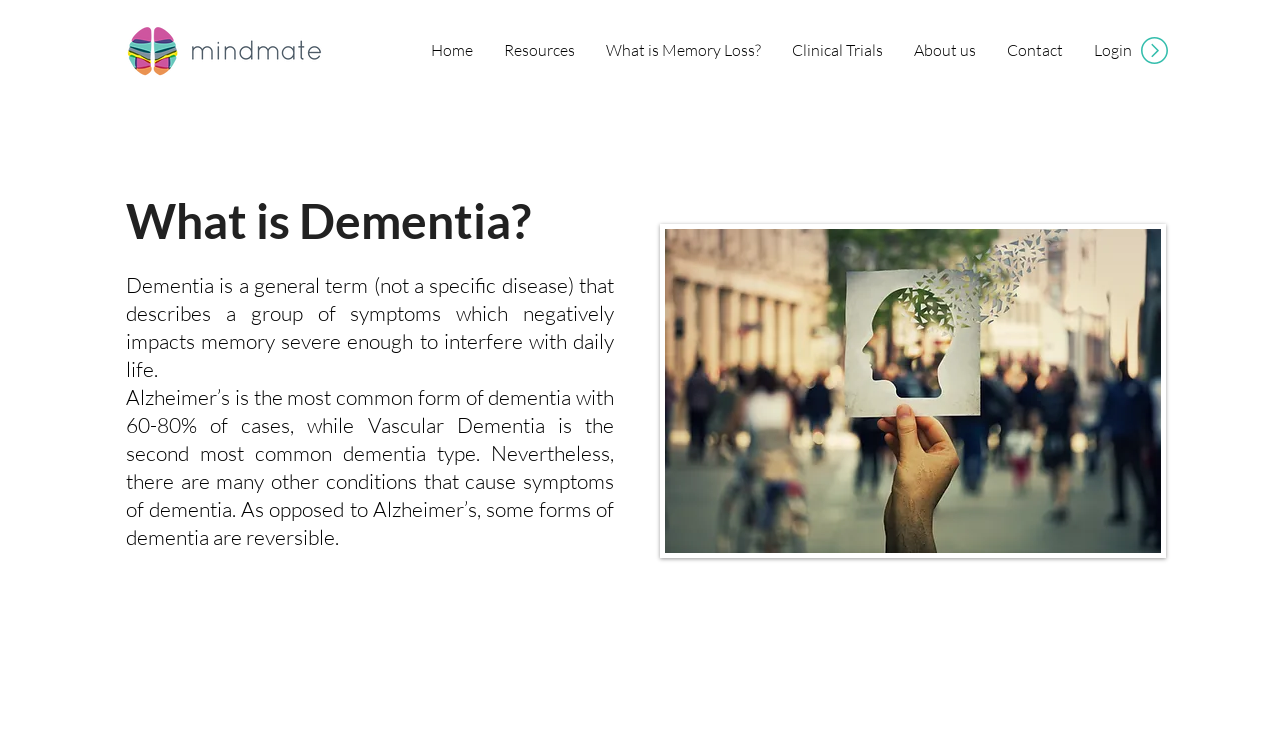Find the bounding box coordinates for the area that should be clicked to accomplish the instruction: "Click the MindMate logo".

[0.098, 0.034, 0.14, 0.104]